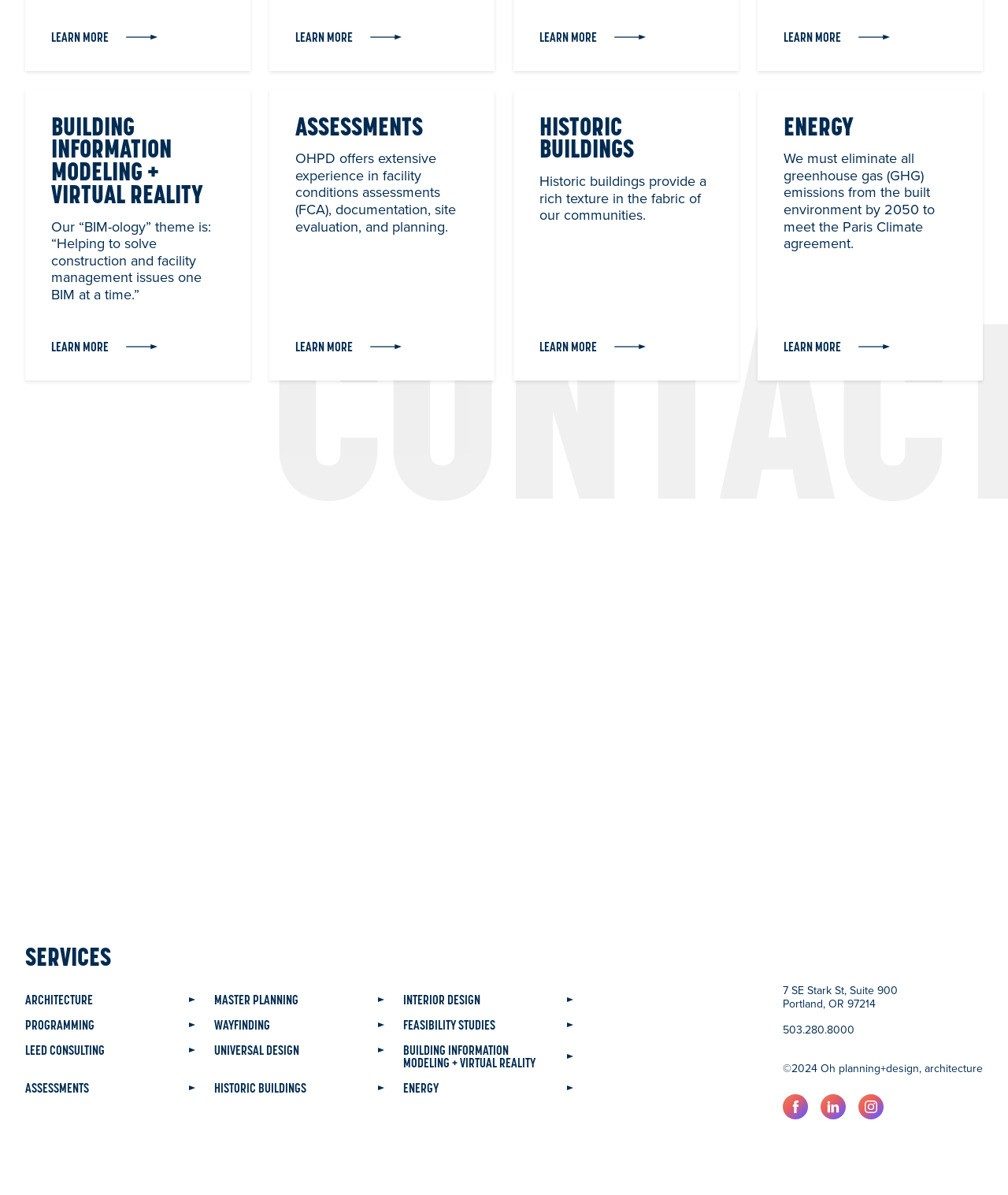Identify the bounding box coordinates for the region to click in order to carry out this instruction: "Learn more about Building Information Modeling + Virtual Reality". Provide the coordinates using four float numbers between 0 and 1, formatted as [left, top, right, bottom].

[0.025, 0.075, 0.248, 0.318]